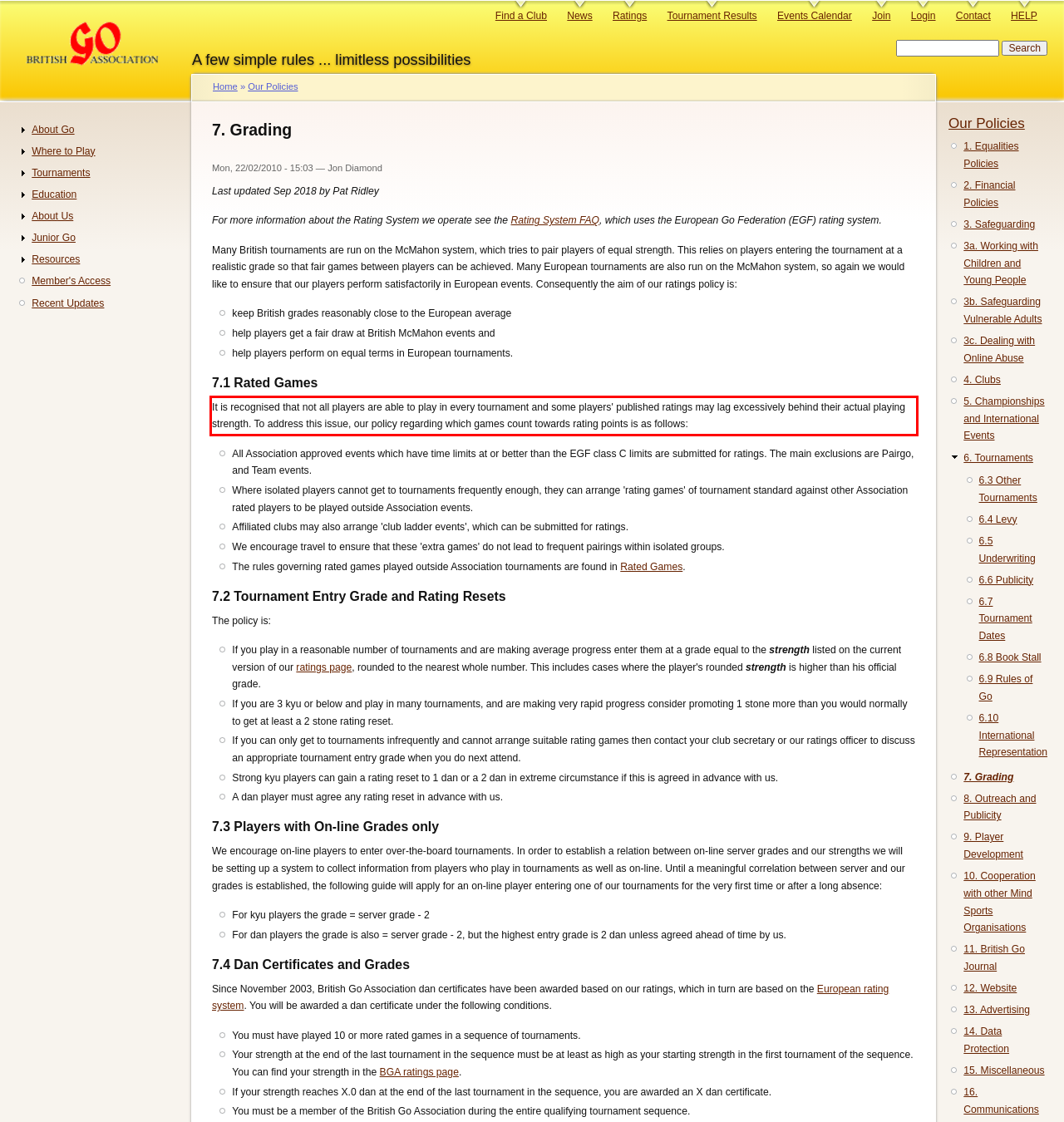You are looking at a screenshot of a webpage with a red rectangle bounding box. Use OCR to identify and extract the text content found inside this red bounding box.

It is recognised that not all players are able to play in every tournament and some players' published ratings may lag excessively behind their actual playing strength. To address this issue, our policy regarding which games count towards rating points is as follows: